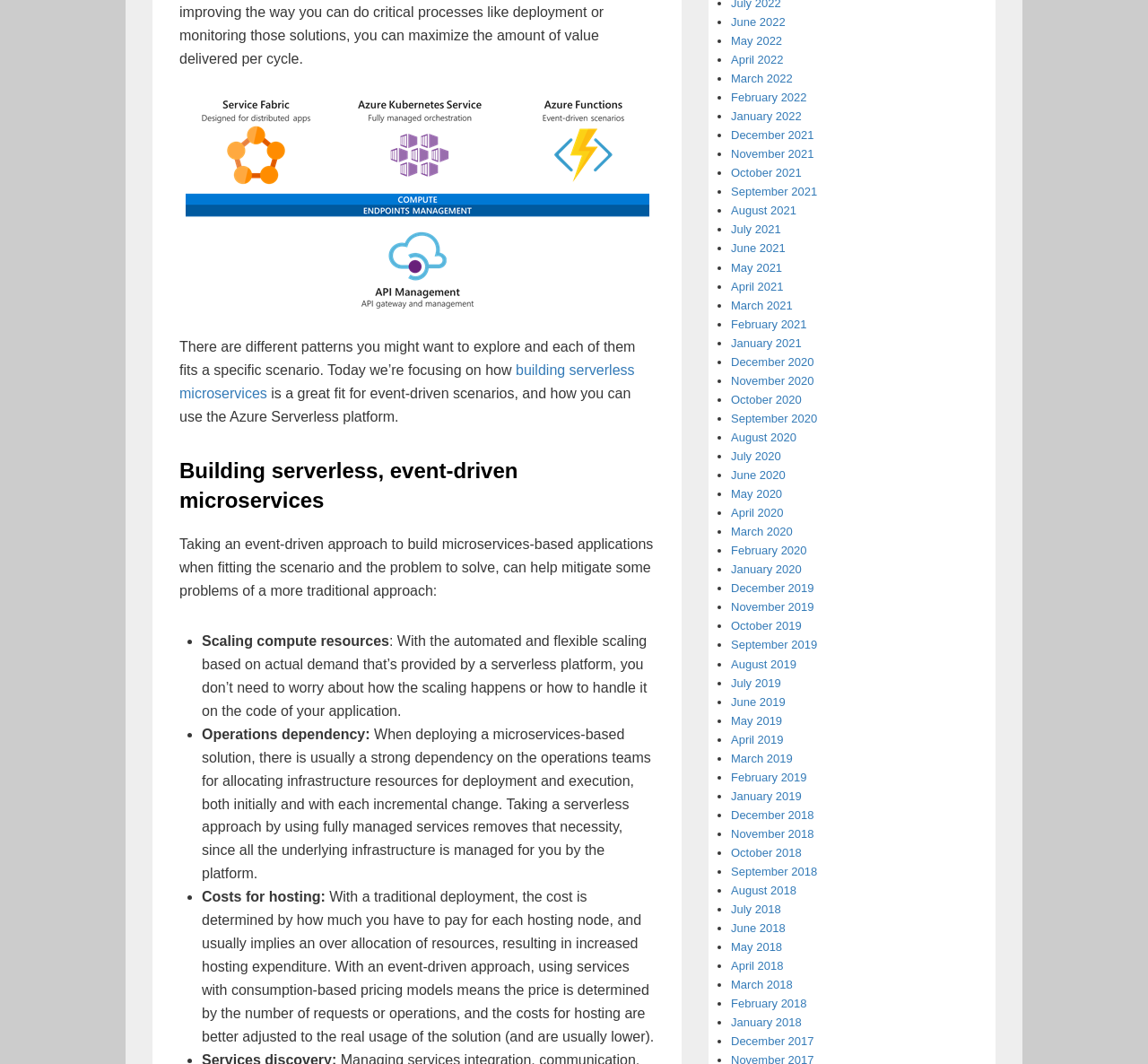What is the main topic of this webpage?
Look at the image and respond with a single word or a short phrase.

Building serverless microservices